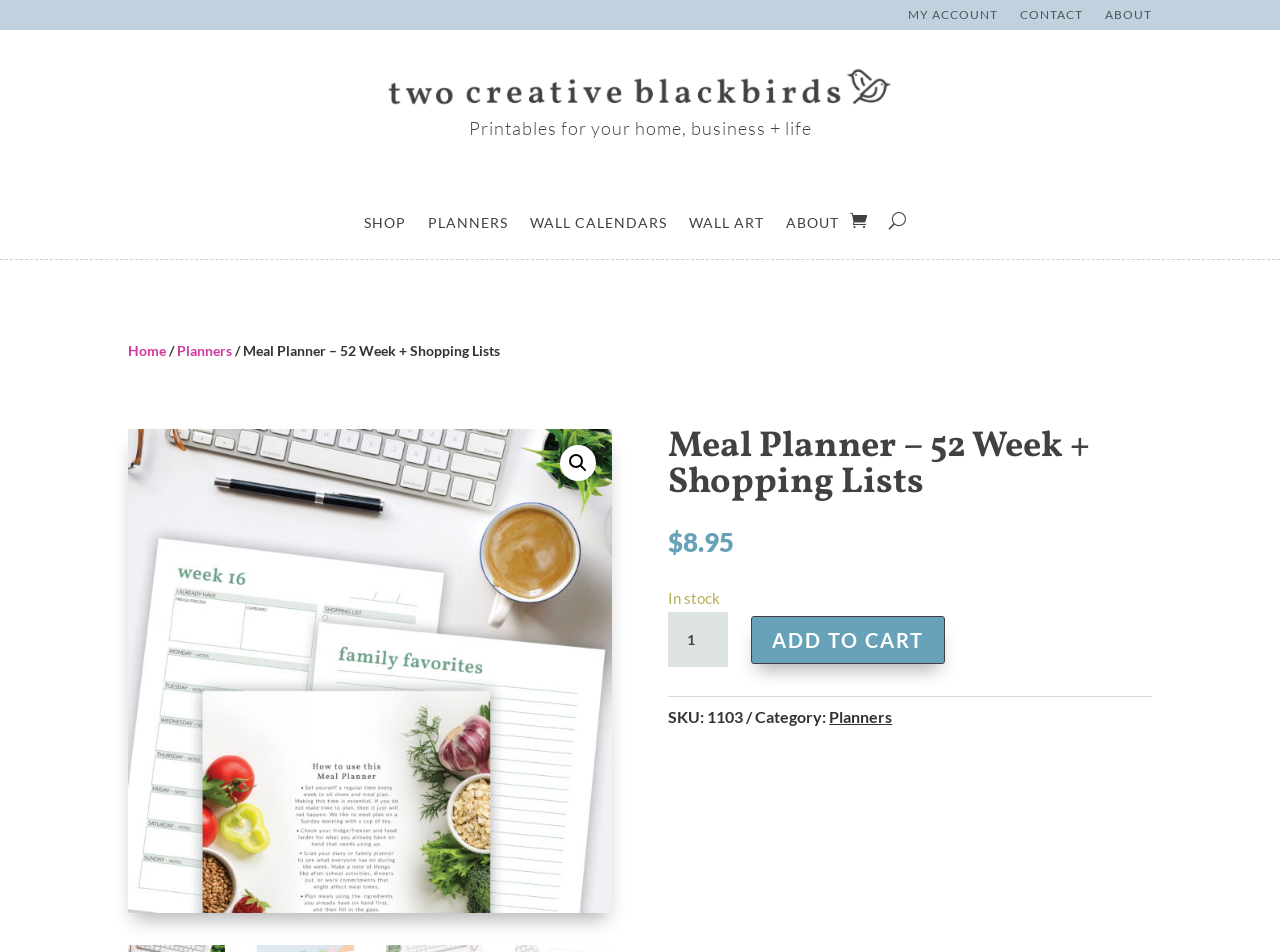What is the principal heading displayed on the webpage?

Meal Planner – 52 Week + Shopping Lists